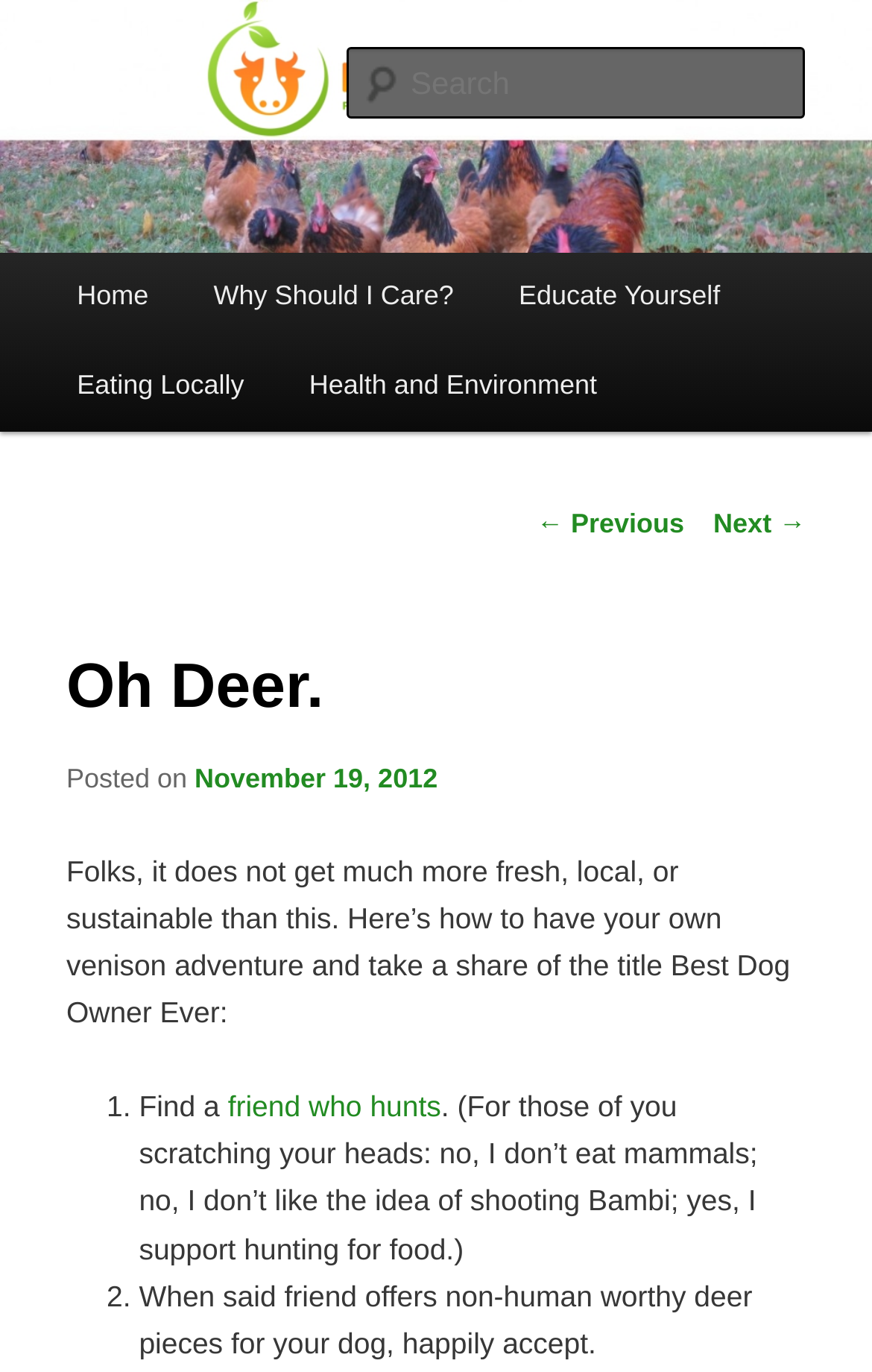Use a single word or phrase to answer the question: 
What is the main topic of the webpage?

Venison adventure